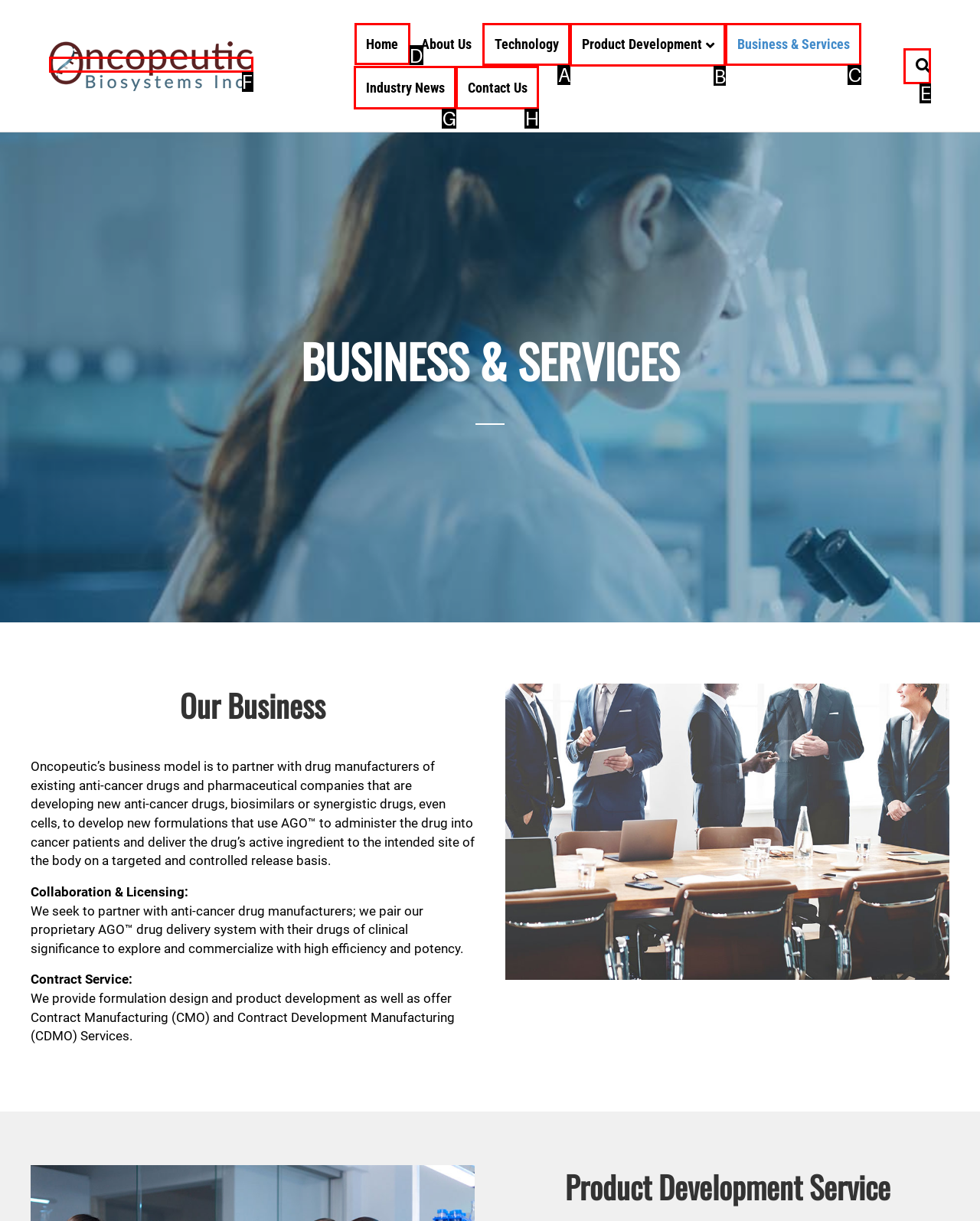To complete the instruction: Click on the 'Home' link, which HTML element should be clicked?
Respond with the option's letter from the provided choices.

D